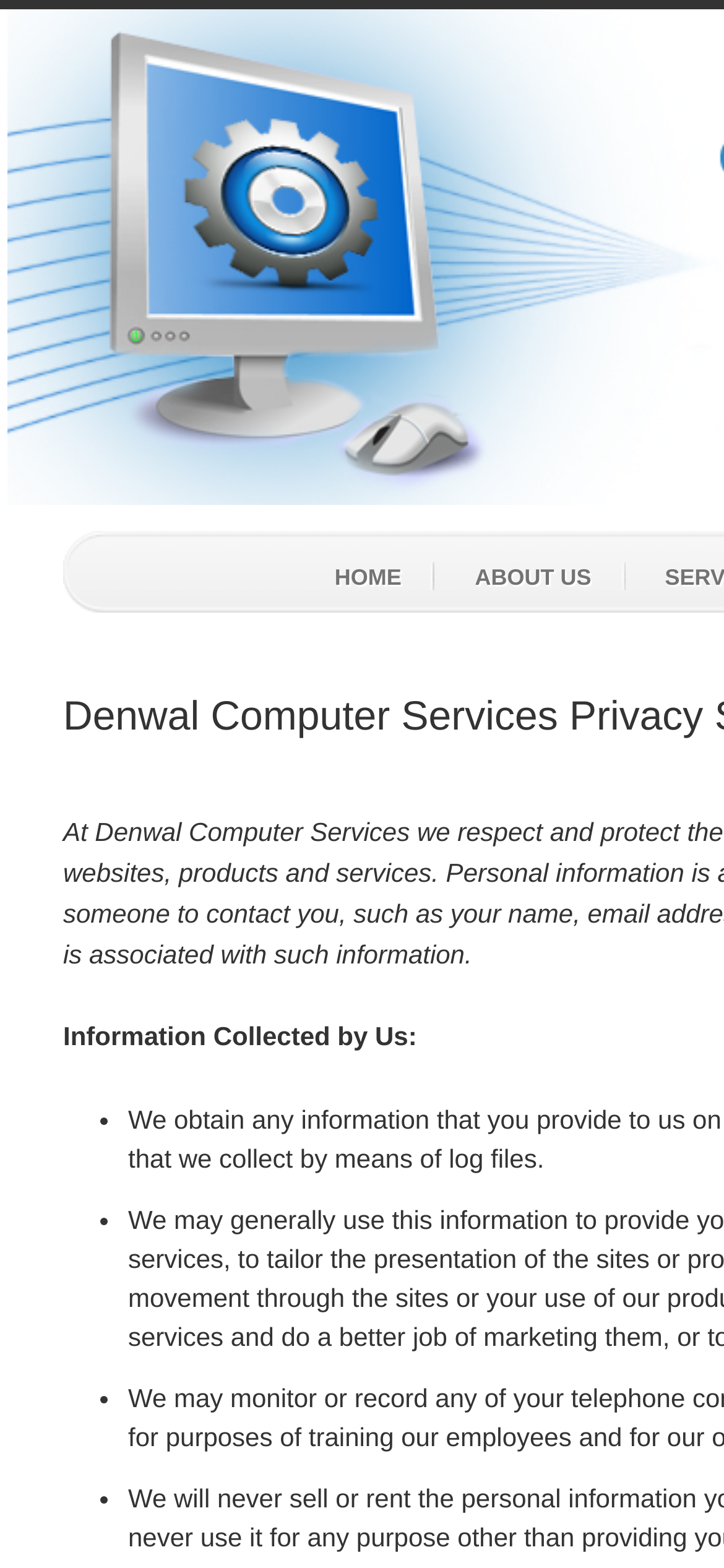Determine the bounding box coordinates for the UI element matching this description: "About Us".

[0.61, 0.359, 0.863, 0.376]